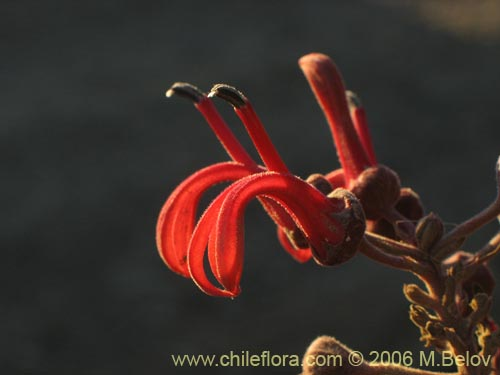Offer a detailed caption for the image presented.

The image features a close-up of the vibrant flowers of *Lobelia tupa*, a species belonging to the Campanulaceae family. Displaying striking red elongated petals, these flowers are known for their unique, almost surreal appearance, which is complemented by the soft light of the photograph. The plant, which can grow up to about 2 meters in height, produces large, felted grey-green leaves that add to its allure. 

These flowers bloom for an extended period, attracting a range of pollinators. *Lobelia tupa* thrives in well-draining soil and is resilient, able to grow in various soil types, including heavy clay. Traditionally, this plant has been revered by the Mapuche Indians for its medicinal properties, containing a narcotic alkaloid called lobeline. Despite its uses, care is advised, as all parts of the plant can be toxic. This image beautifully captures the essence of *Lobelia tupa*, showcasing both its aesthetic appeal and its cultural significance.